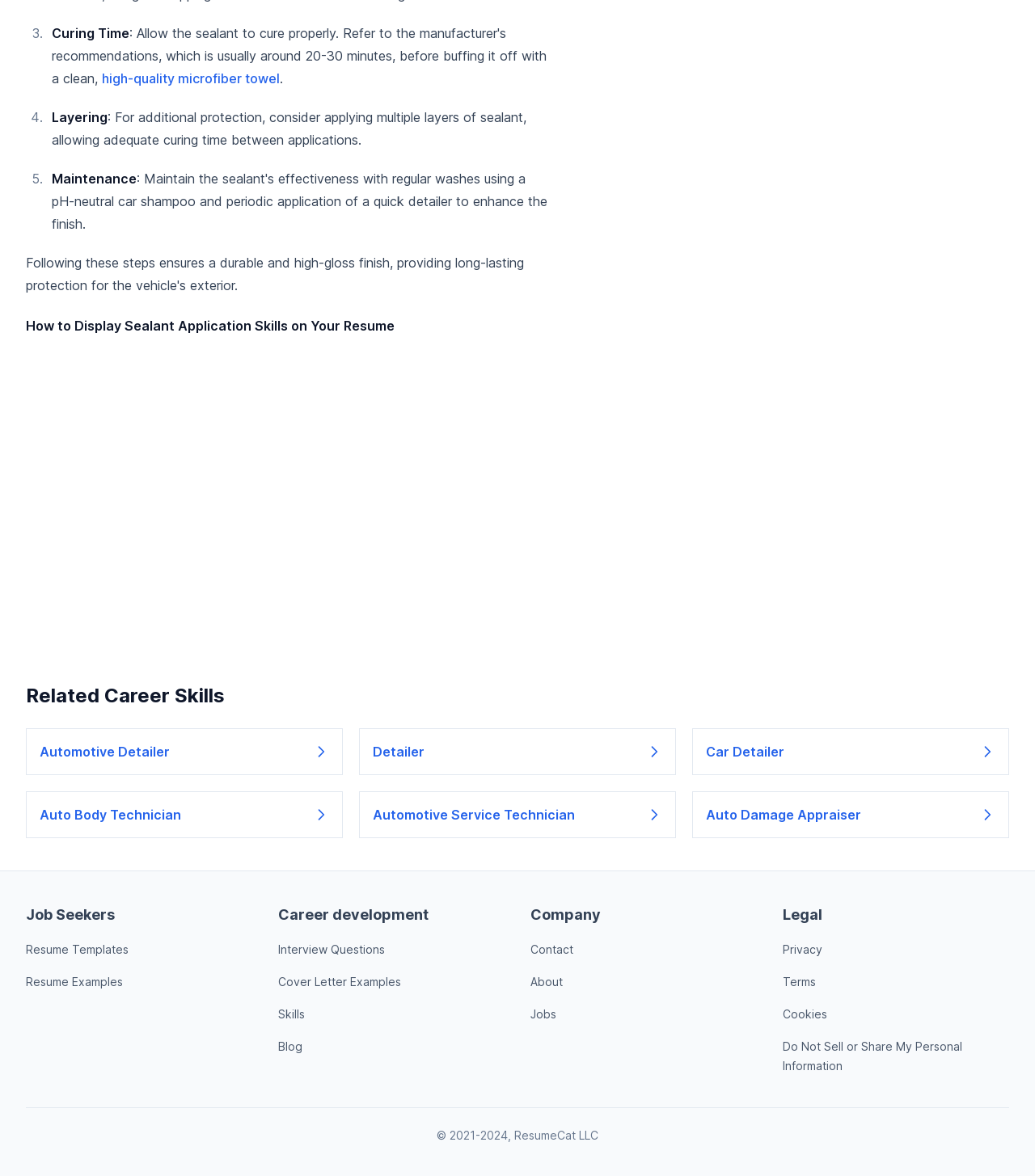Locate the bounding box coordinates of the area where you should click to accomplish the instruction: "Learn about Interview Questions".

[0.269, 0.801, 0.372, 0.813]